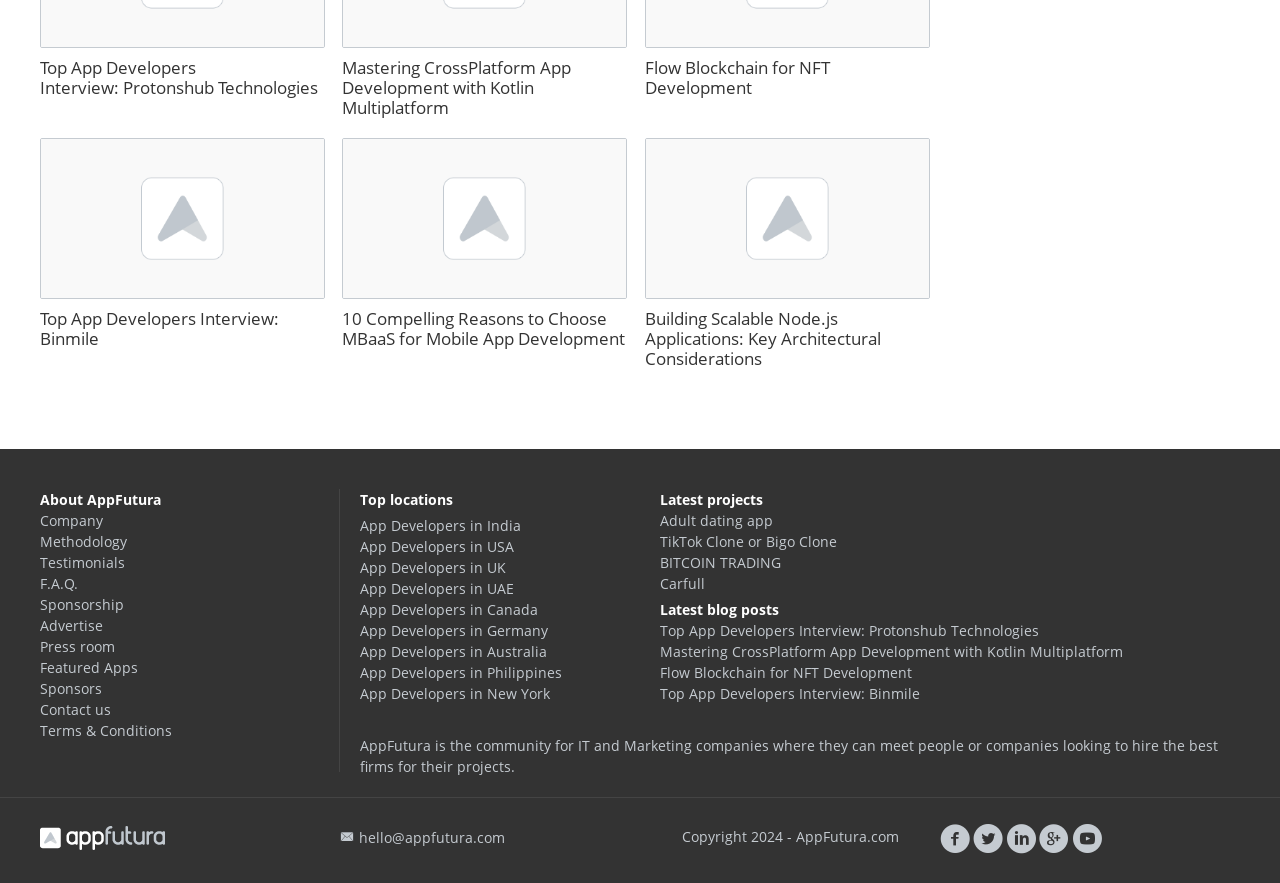Identify the bounding box coordinates of the clickable section necessary to follow the following instruction: "View the latest blog post about Top App Developers Interview: Protonshub Technologies". The coordinates should be presented as four float numbers from 0 to 1, i.e., [left, top, right, bottom].

[0.516, 0.704, 0.812, 0.725]